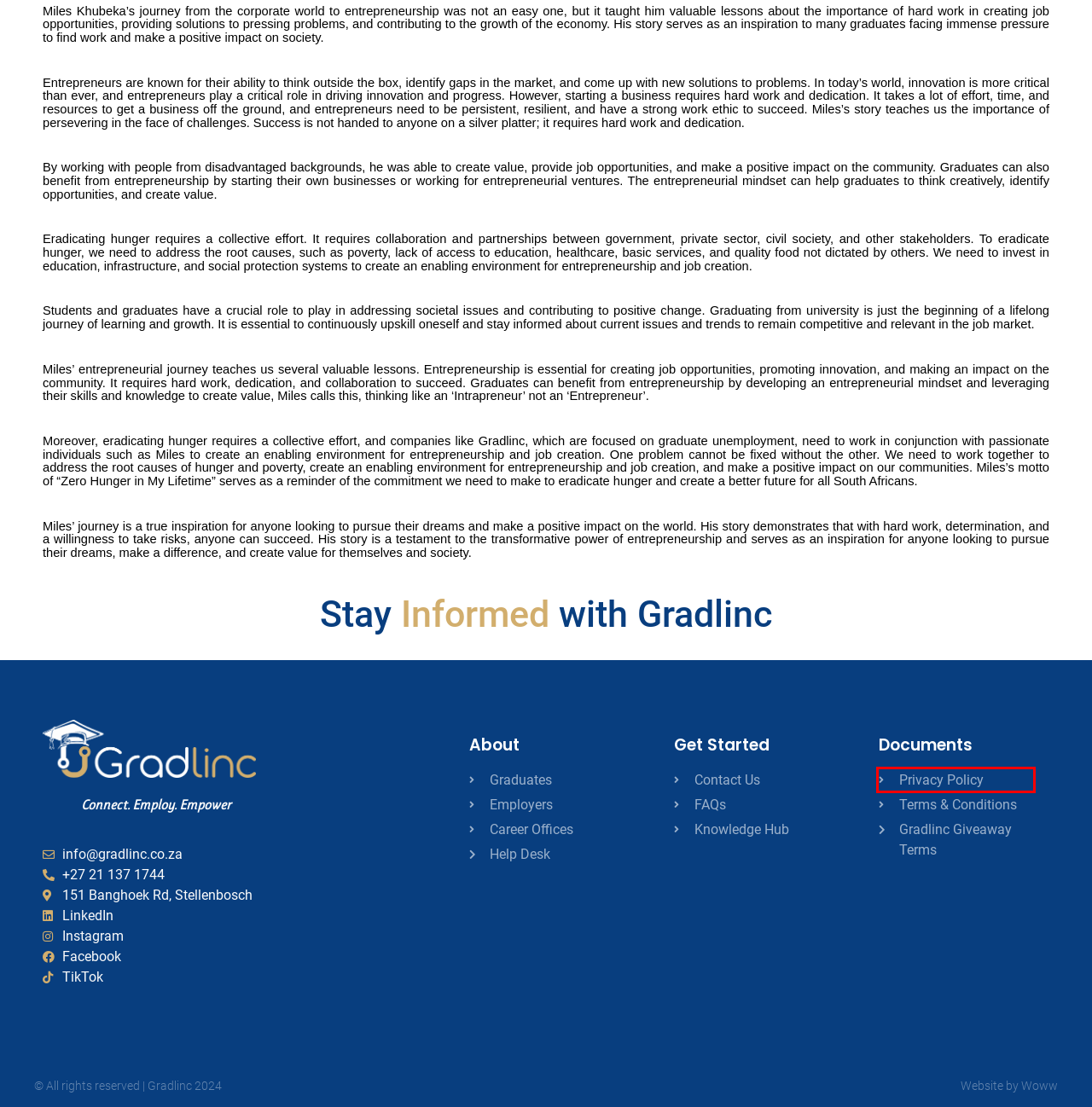View the screenshot of the webpage containing a red bounding box around a UI element. Select the most fitting webpage description for the new page shown after the element in the red bounding box is clicked. Here are the candidates:
A. News & Media - Gradlinc
B. Frequently Asked Questions - Gradlinc
C. Gradlinc
D. Privacy Policy - Gradlinc
E. Gradlinc Giveaway Terms - Gradlinc
F. Contact - Gradlinc
G. Blog - Gradlinc
H. Terms and Conditions - Gradlinc

D